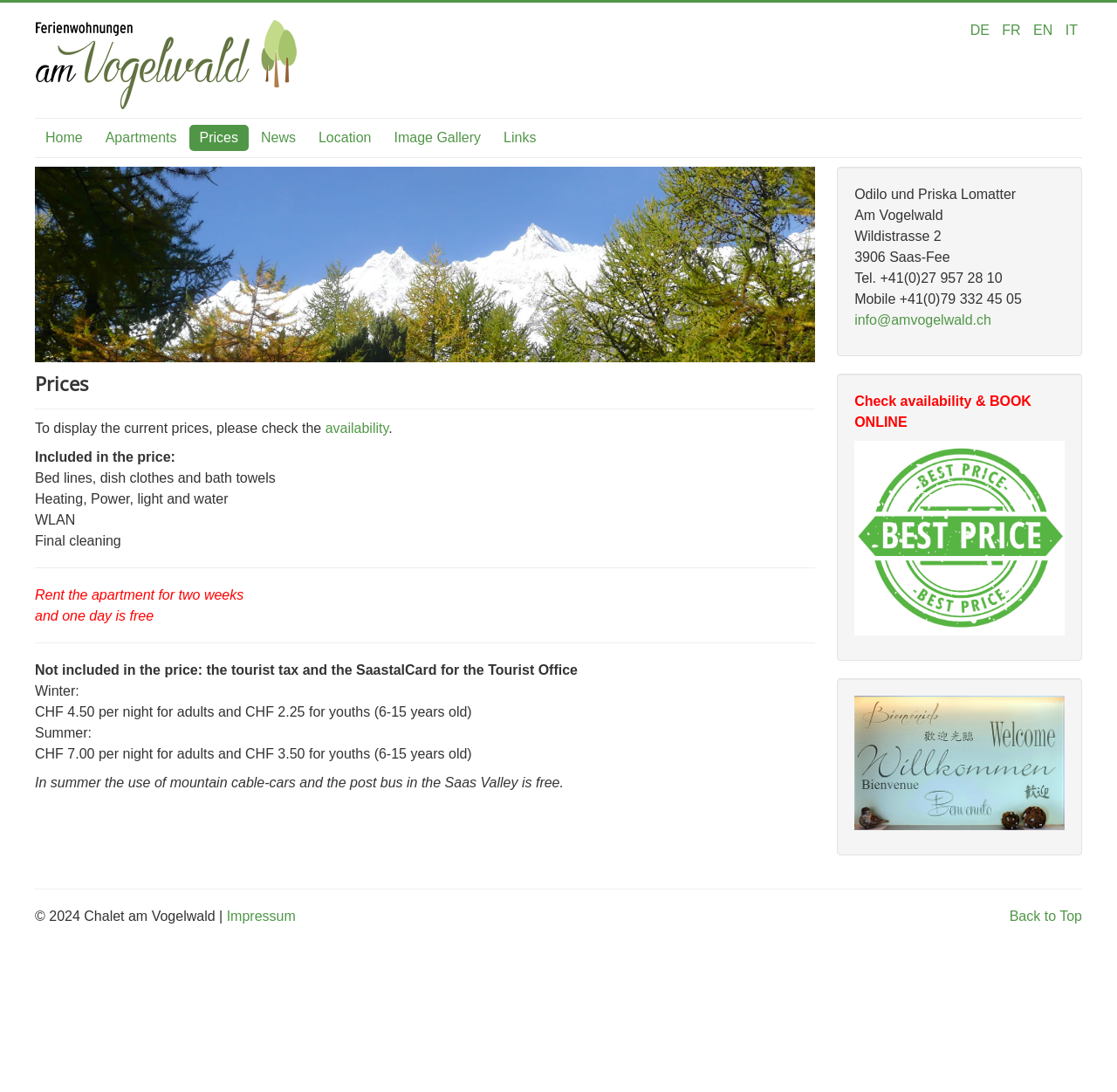Please determine the bounding box coordinates of the element to click in order to execute the following instruction: "View all cat trees". The coordinates should be four float numbers between 0 and 1, specified as [left, top, right, bottom].

None